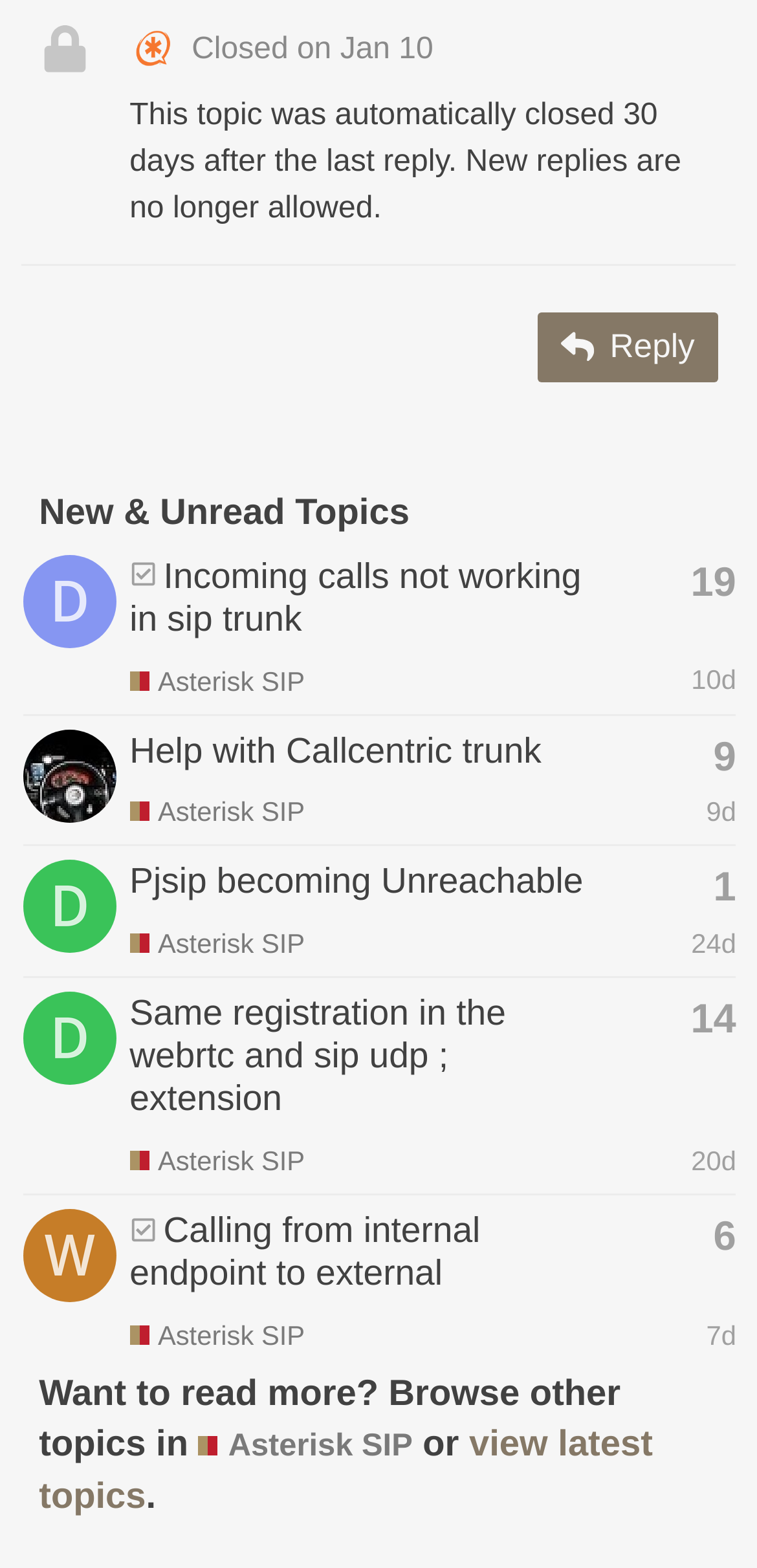Identify the bounding box coordinates of the region that should be clicked to execute the following instruction: "View the topic 'Incoming calls not working in sip trunk'".

[0.171, 0.354, 0.768, 0.407]